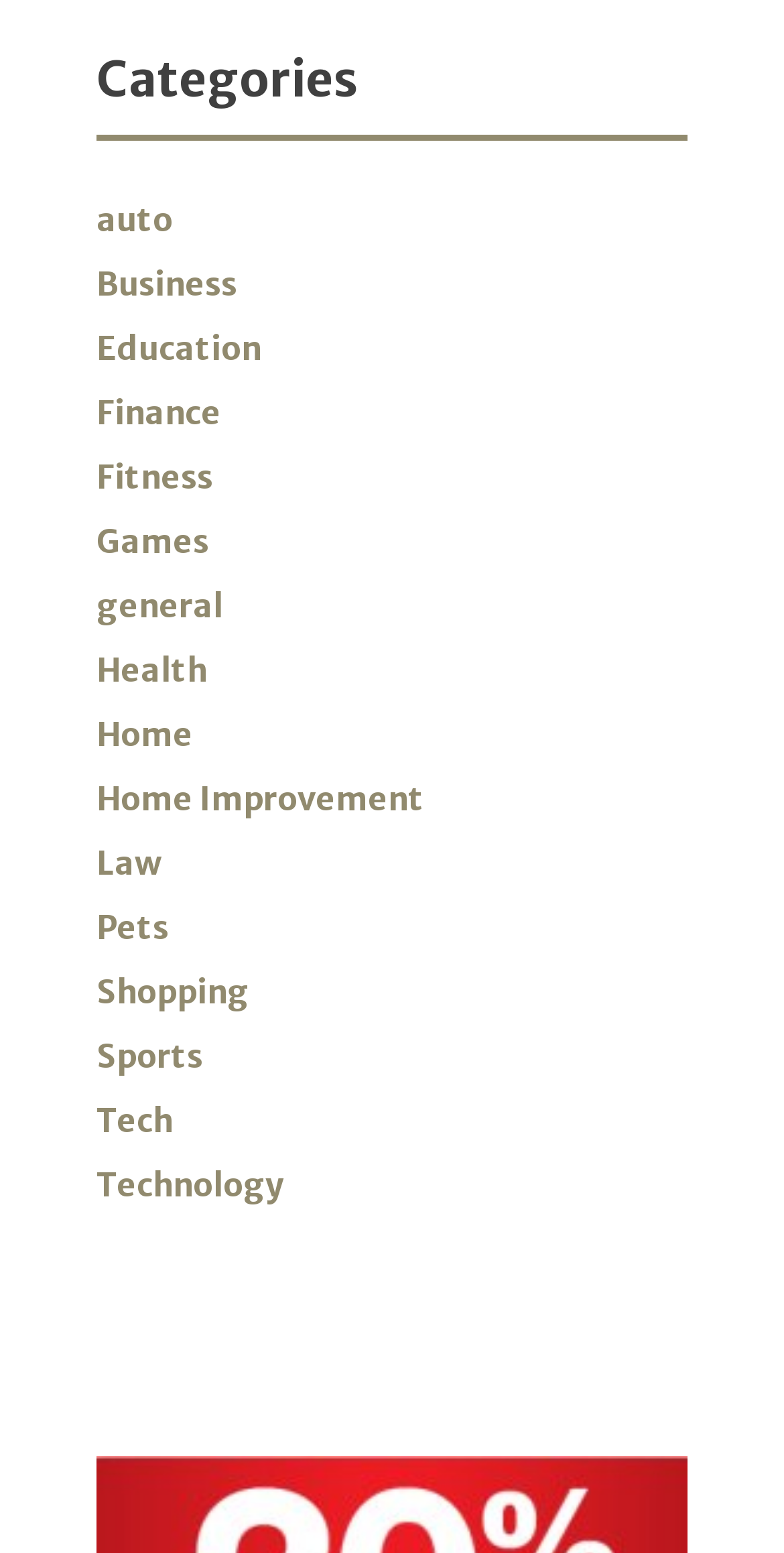Specify the bounding box coordinates of the area that needs to be clicked to achieve the following instruction: "Browse the 'Fitness' section".

[0.123, 0.294, 0.272, 0.32]